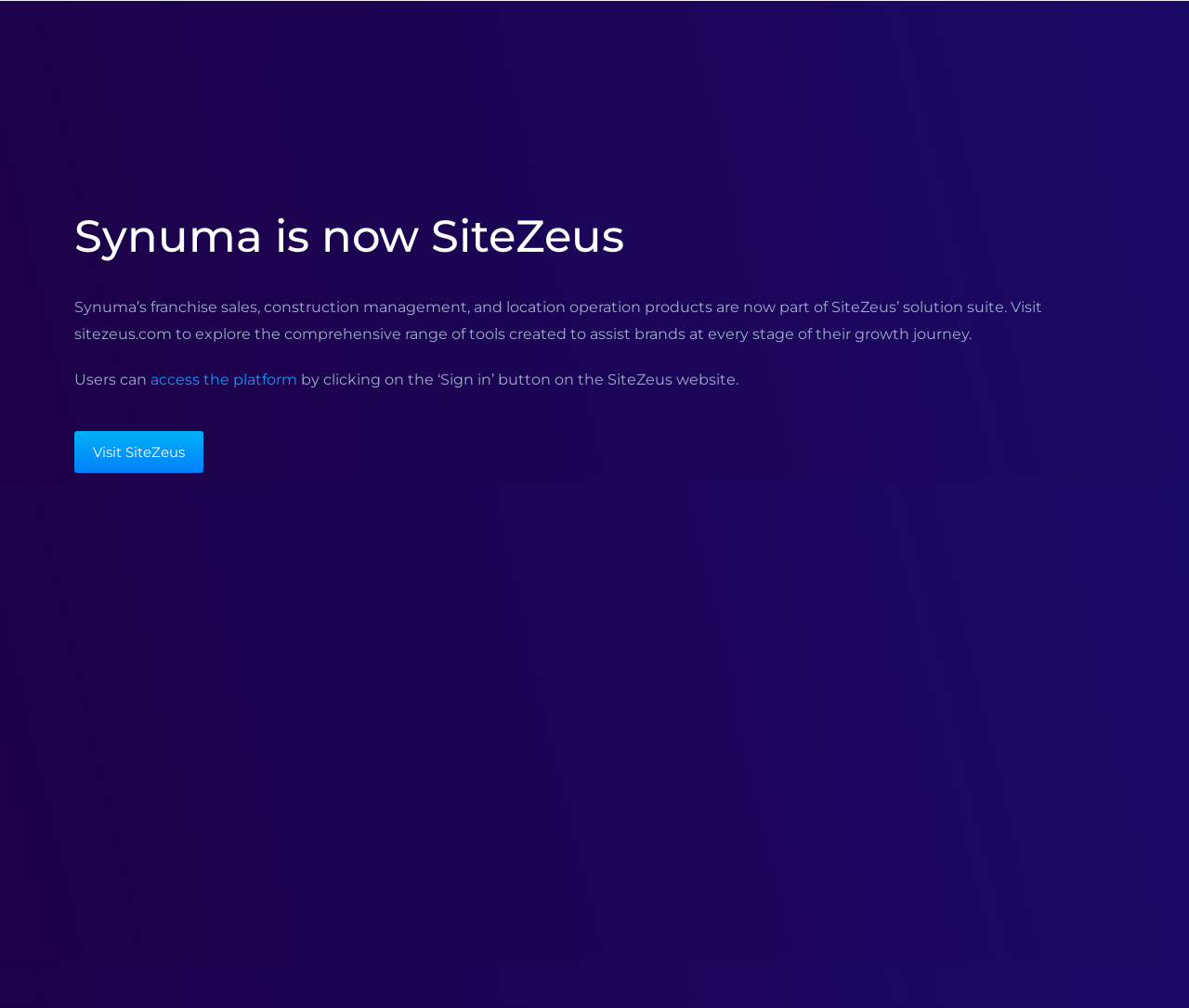Please answer the following question using a single word or phrase: 
What happened to Synuma's products?

Now part of SiteZeus